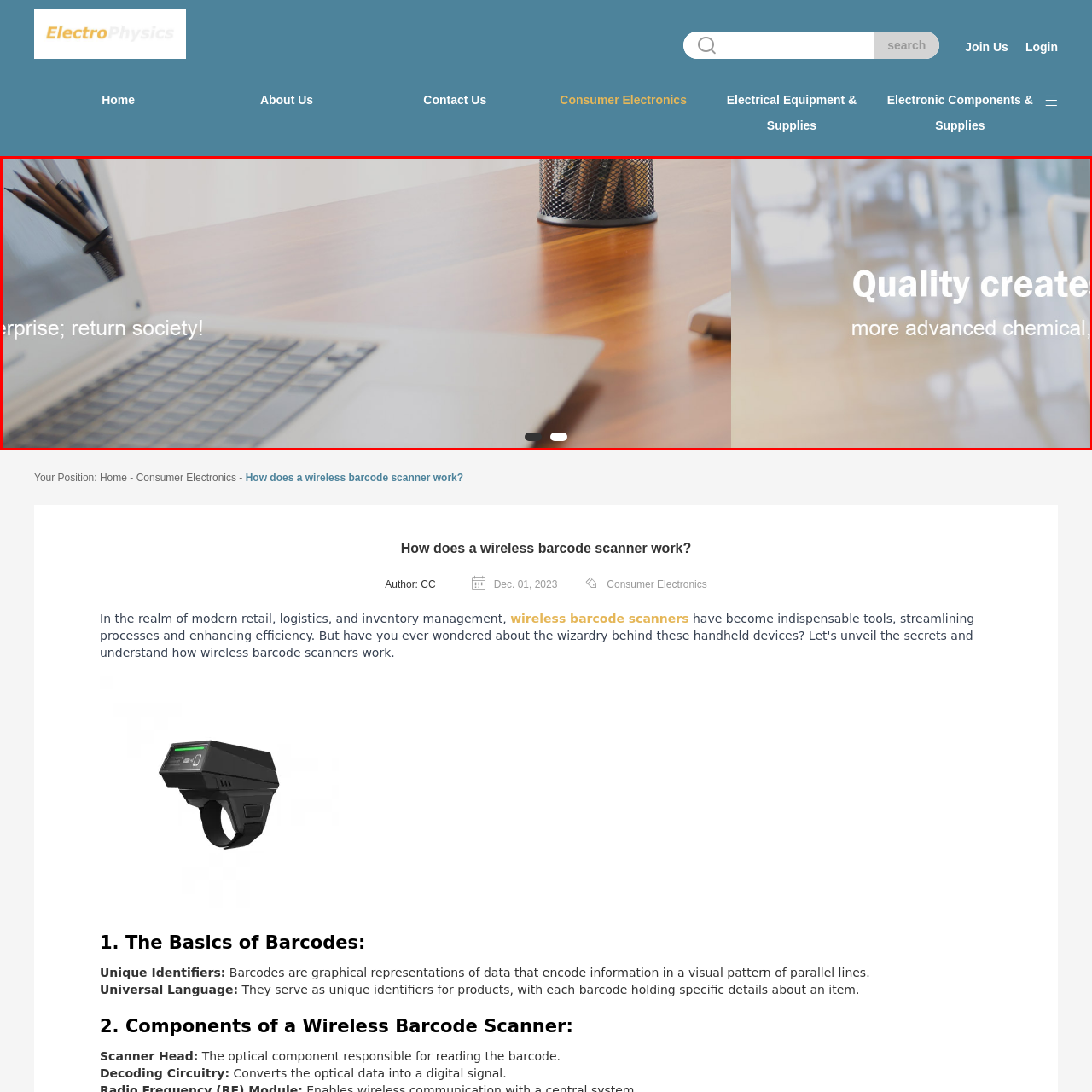Pay attention to the red boxed area, What is the purpose of the motivational phrases? Provide a one-word or short phrase response.

To reflect on creativity and societal impact